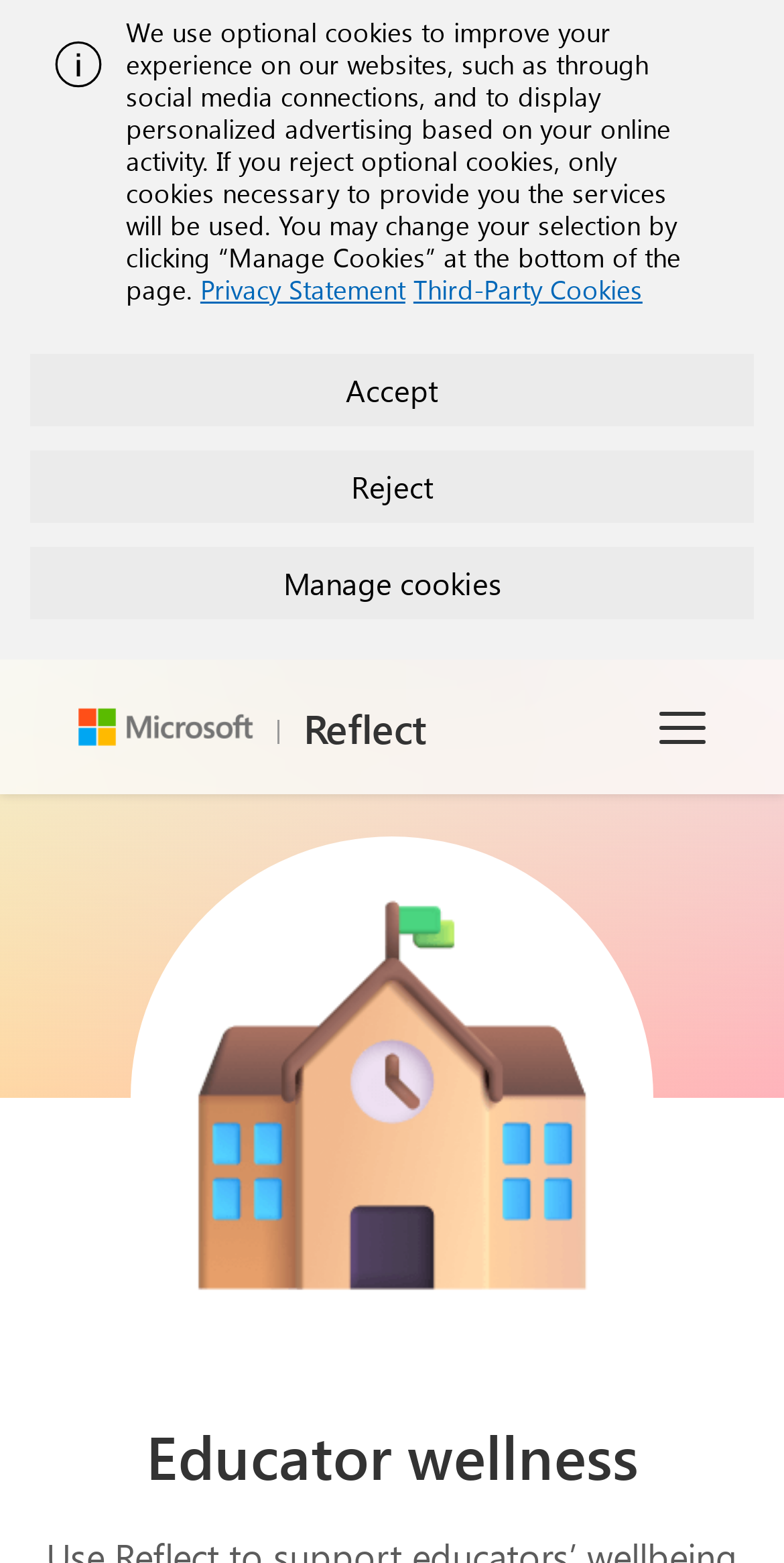Please determine the bounding box coordinates of the element's region to click in order to carry out the following instruction: "Click on the MAISON de SABRE link". The coordinates should be four float numbers between 0 and 1, i.e., [left, top, right, bottom].

None